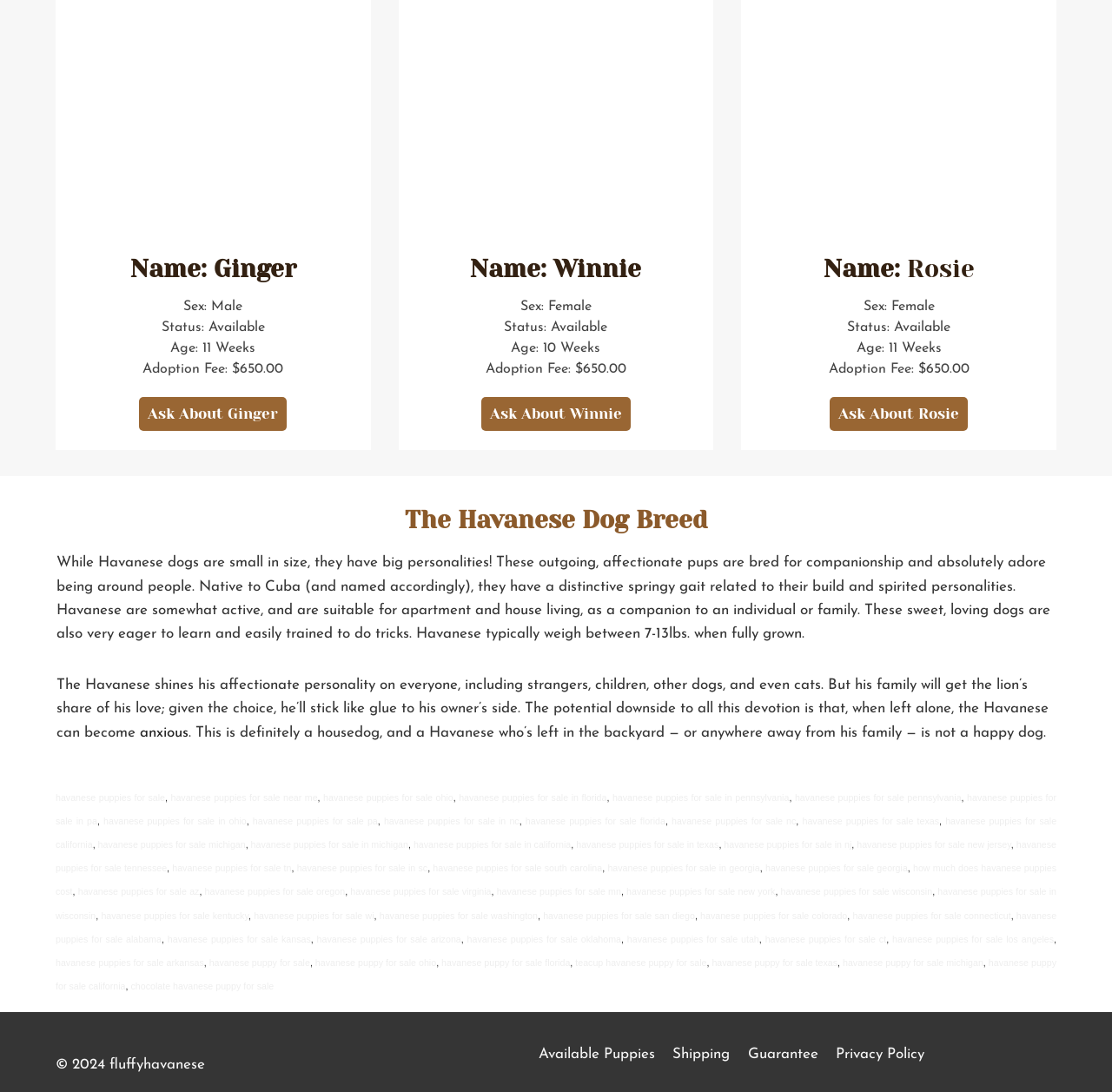What is the typical weight range of a Havanese dog?
Using the image as a reference, give an elaborate response to the question.

According to the text, Havanese dogs typically weigh between 7-13lbs when fully grown, as mentioned in the description of the Havanese dog breed.